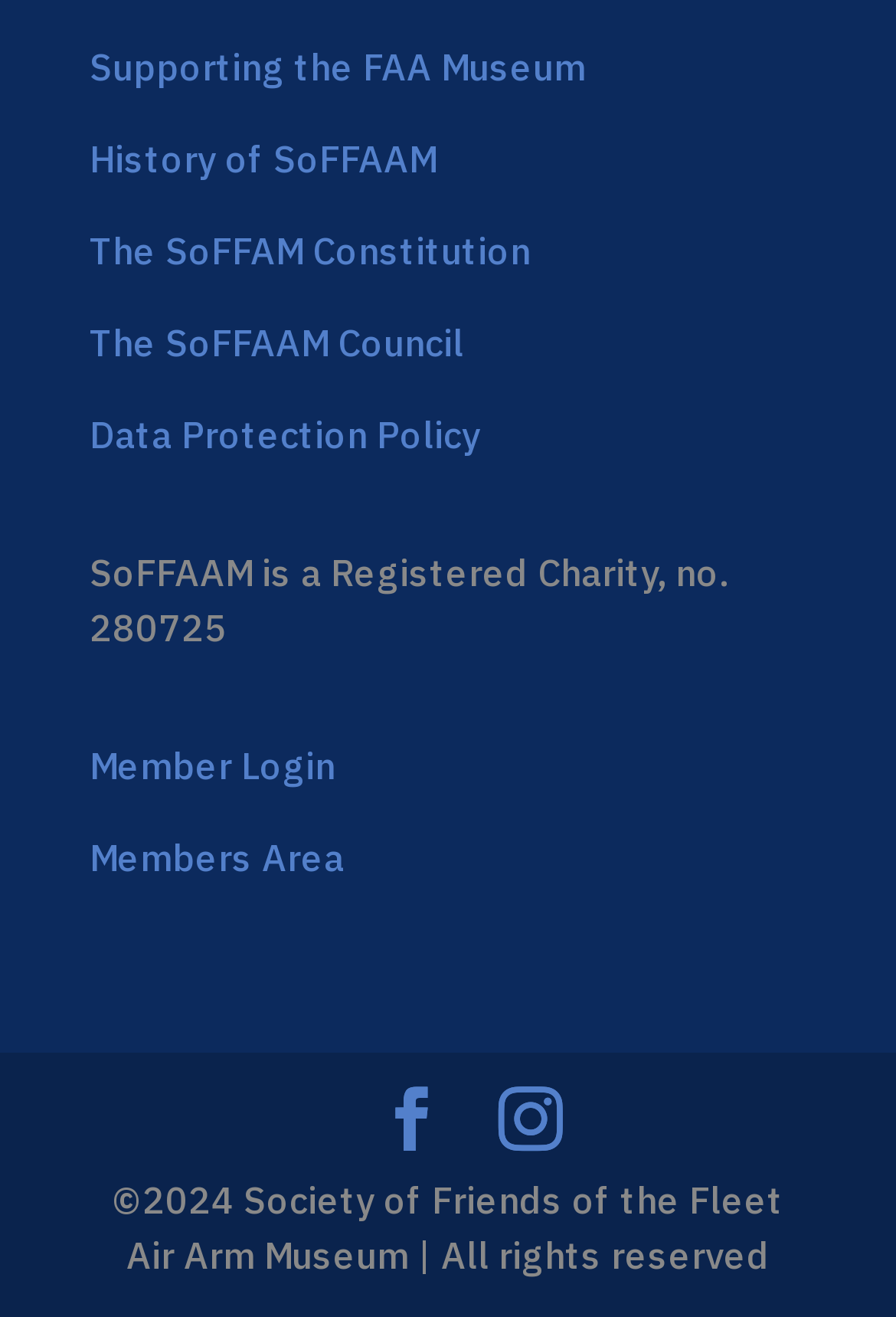Given the description Data Protection Policy, predict the bounding box coordinates of the UI element. Ensure the coordinates are in the format (top-left x, top-left y, bottom-right x, bottom-right y) and all values are between 0 and 1.

[0.1, 0.312, 0.536, 0.347]